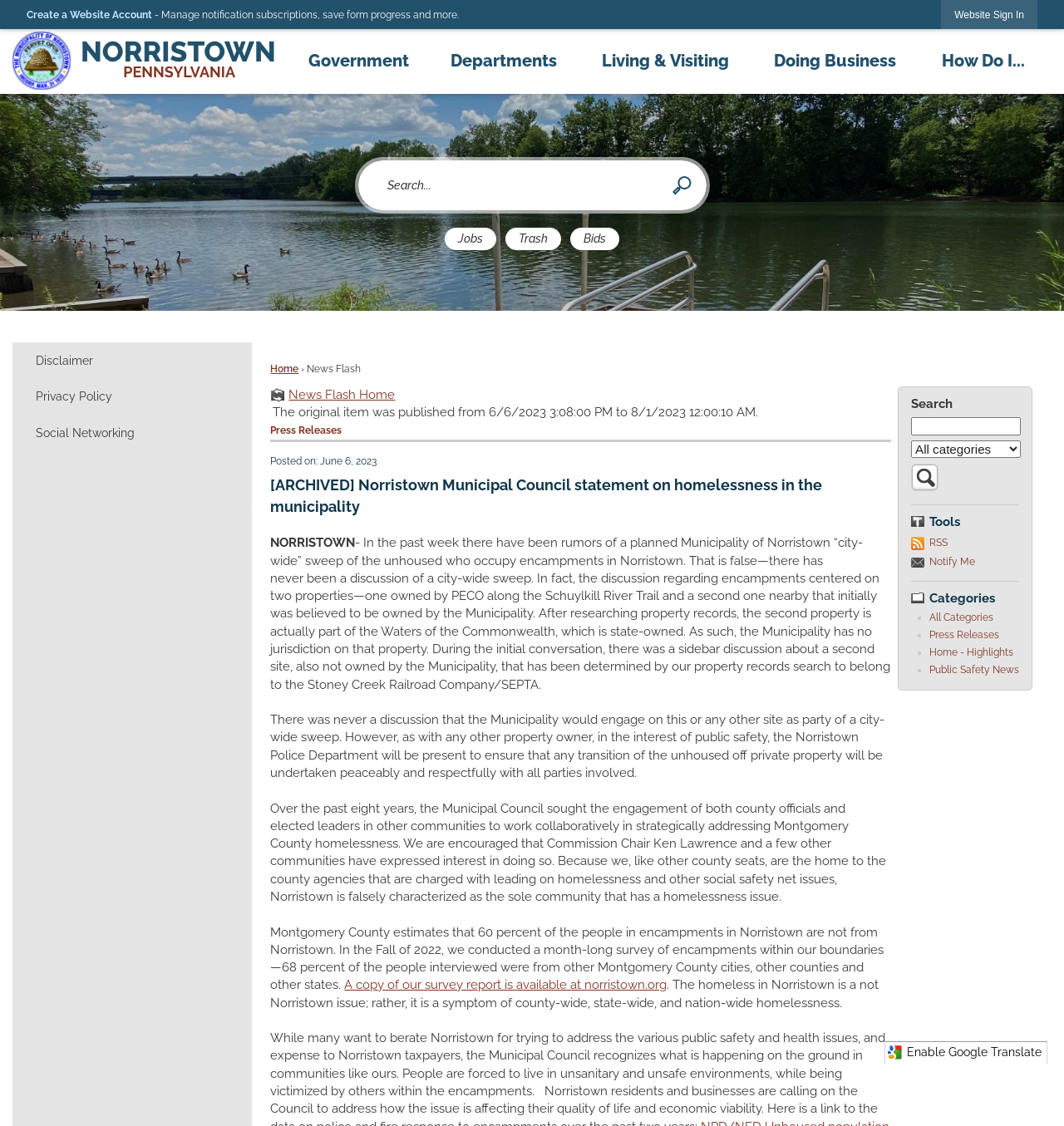What is the topic of the archived news flash?
Provide a thorough and detailed answer to the question.

The topic of the archived news flash can be inferred from the text content of the news flash, which discusses the Municipality of Norristown's stance on homelessness and the presence of encampments in the area.